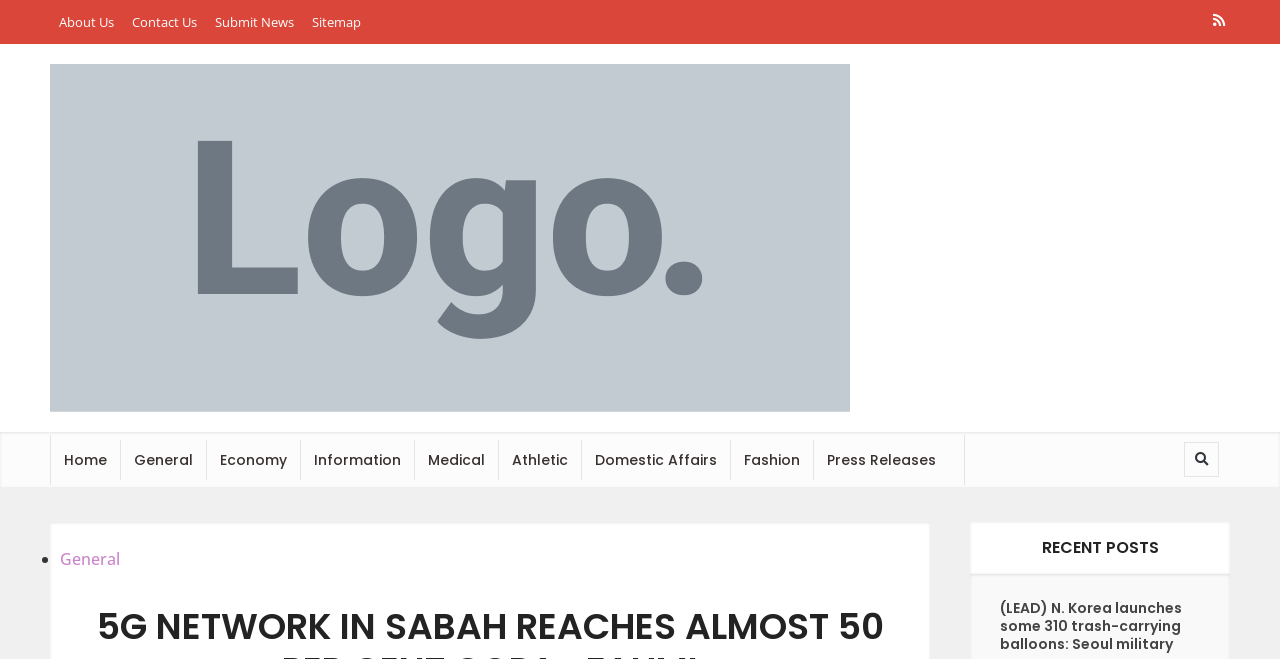Give a detailed overview of the webpage's appearance and contents.

The webpage appears to be a news article page from the Cambodian Tribune. At the top, there are several links to different sections of the website, including "About Us", "Contact Us", "Submit News", and "Sitemap", which are positioned horizontally and take up a small portion of the top section of the page. 

On the top right corner, there is a link with no text, and another link with no text below it, which seems to be a social media link or an icon. 

Below these links, there is a main navigation menu with links to different categories, including "Home", "General", "Economy", "Information", "Medical", "Athletic", "Domestic Affairs", "Fashion", and "Press Releases". These links are positioned horizontally and take up a significant portion of the top section of the page.

On the bottom right corner, there is a search bar with a "Search" button. 

The main content of the page is divided into two sections. On the left, there is a list of recent posts, marked with a bullet point, and the first item is a link to an article titled "(LEAD) N. Korea launches some 310 trash-carrying balloons: Seoul military". 

On the top of the main content section, there is a heading "RECENT POSTS". The main article title "5G NETWORK IN SABAH REACHES ALMOST 50 PER CENT COPA- FAHMI" is not explicitly mentioned in the accessibility tree, but it is likely to be the title of the article being displayed on the page. The article content is not provided in the accessibility tree, but based on the meta description, it seems to be about the 5G network in Sabah reaching almost 50 per cent coverage of populated areas.